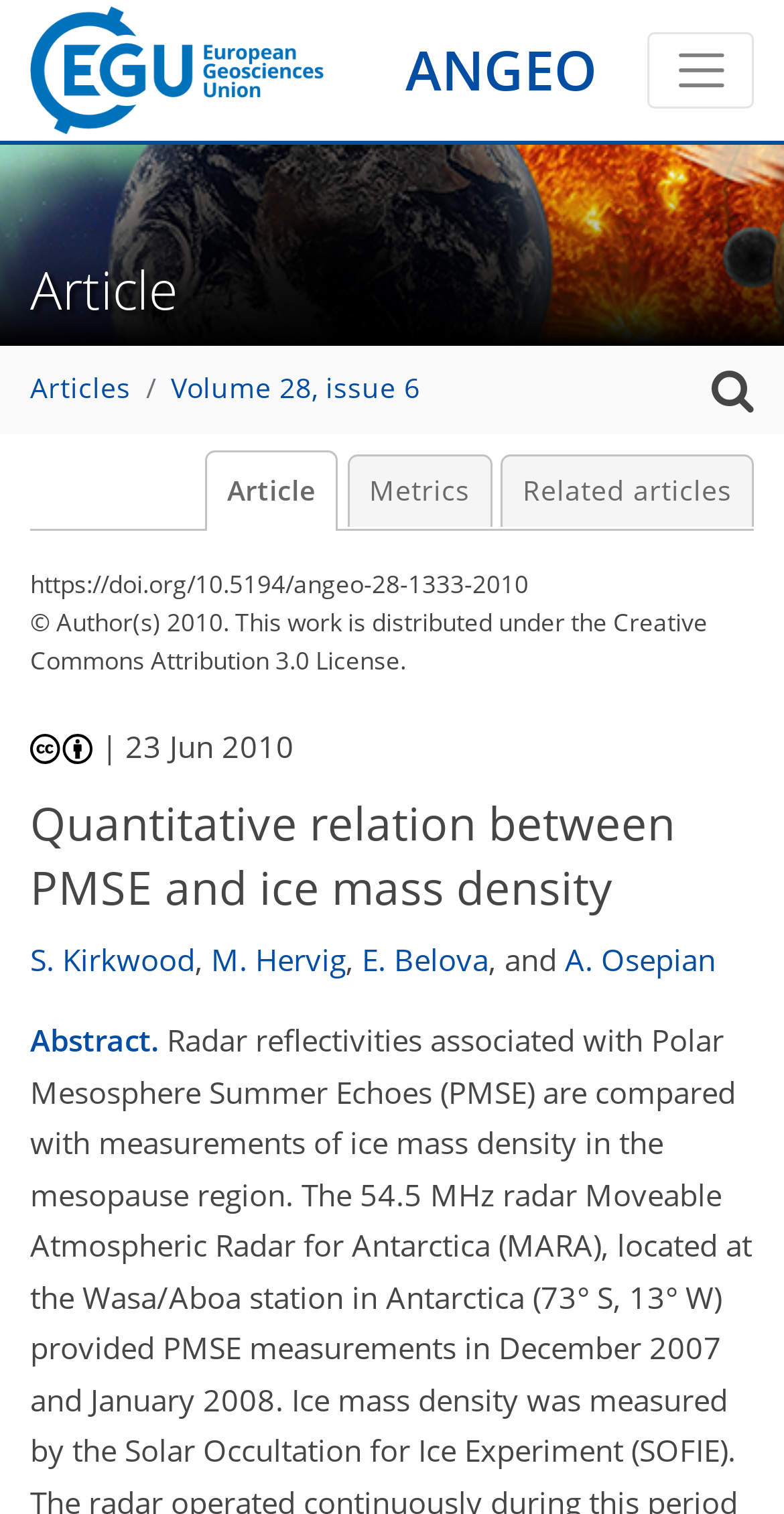Given the element description "parent_node: | 23 Jun 2010", identify the bounding box of the corresponding UI element.

[0.038, 0.48, 0.119, 0.506]